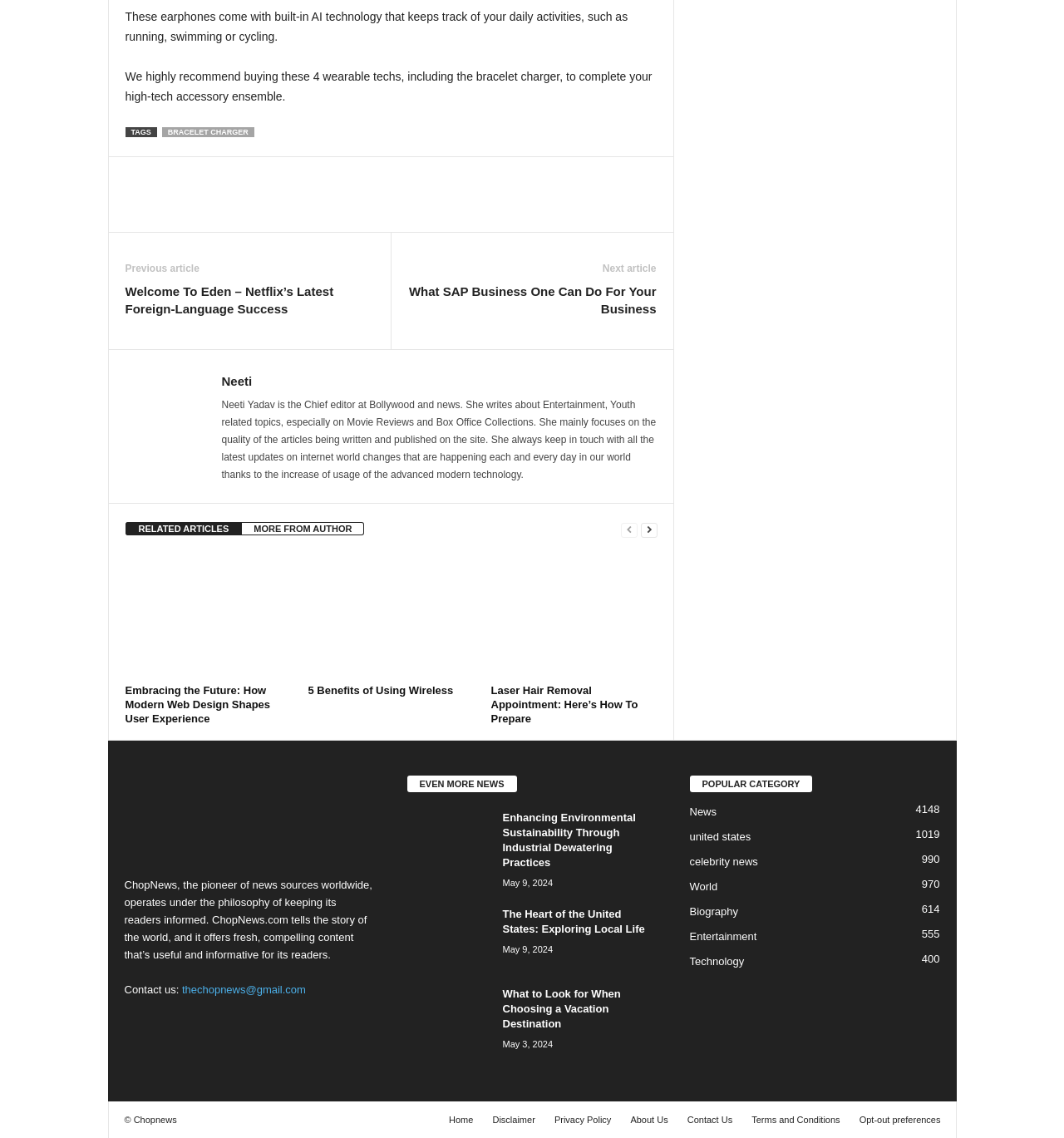Can you find the bounding box coordinates for the element to click on to achieve the instruction: "Explore the 'Environmental Sustainability' topic"?

[0.382, 0.712, 0.461, 0.767]